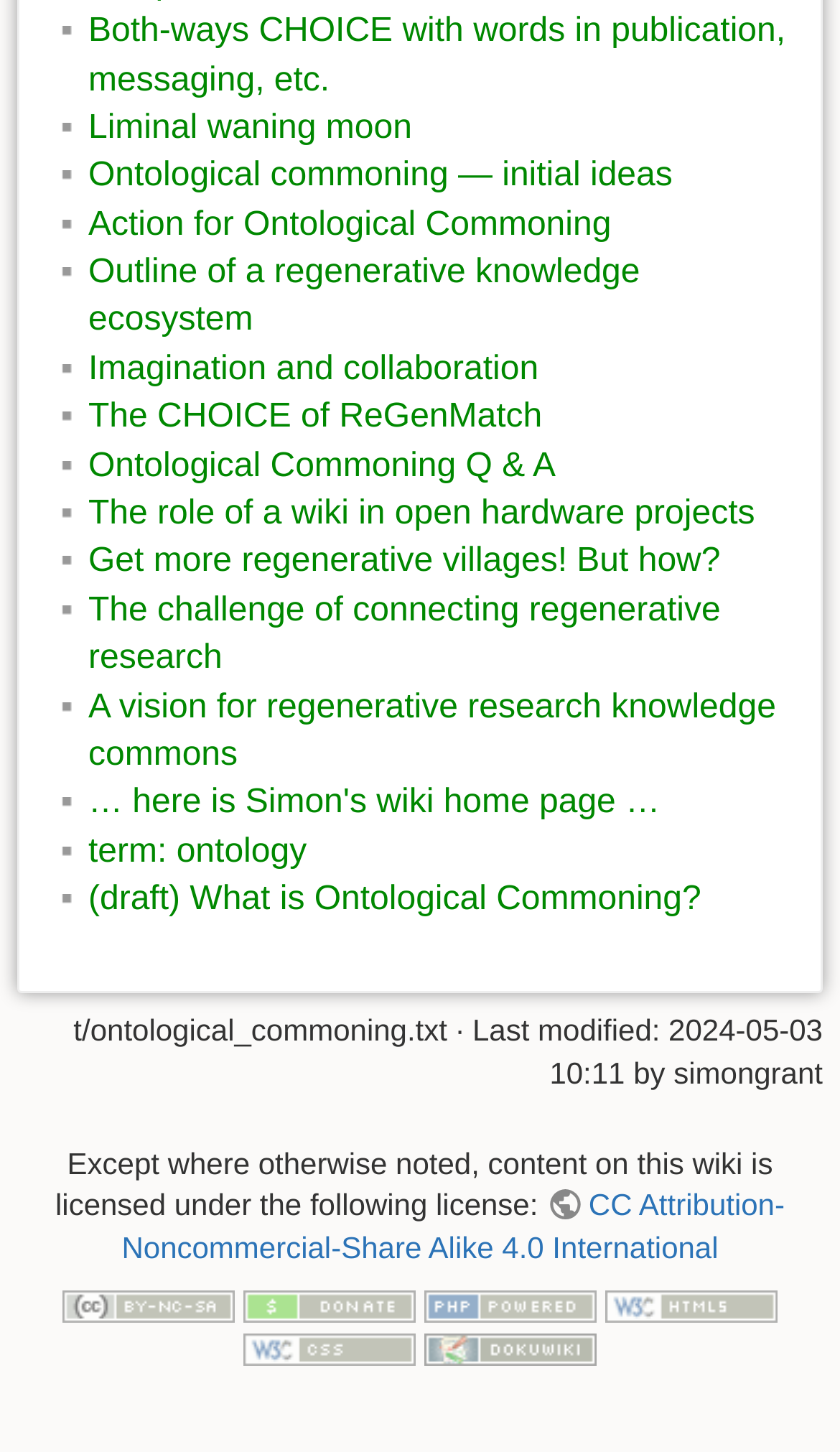Pinpoint the bounding box coordinates of the element to be clicked to execute the instruction: "Read the text 't/ontological_commoning.txt'".

[0.087, 0.697, 0.532, 0.721]